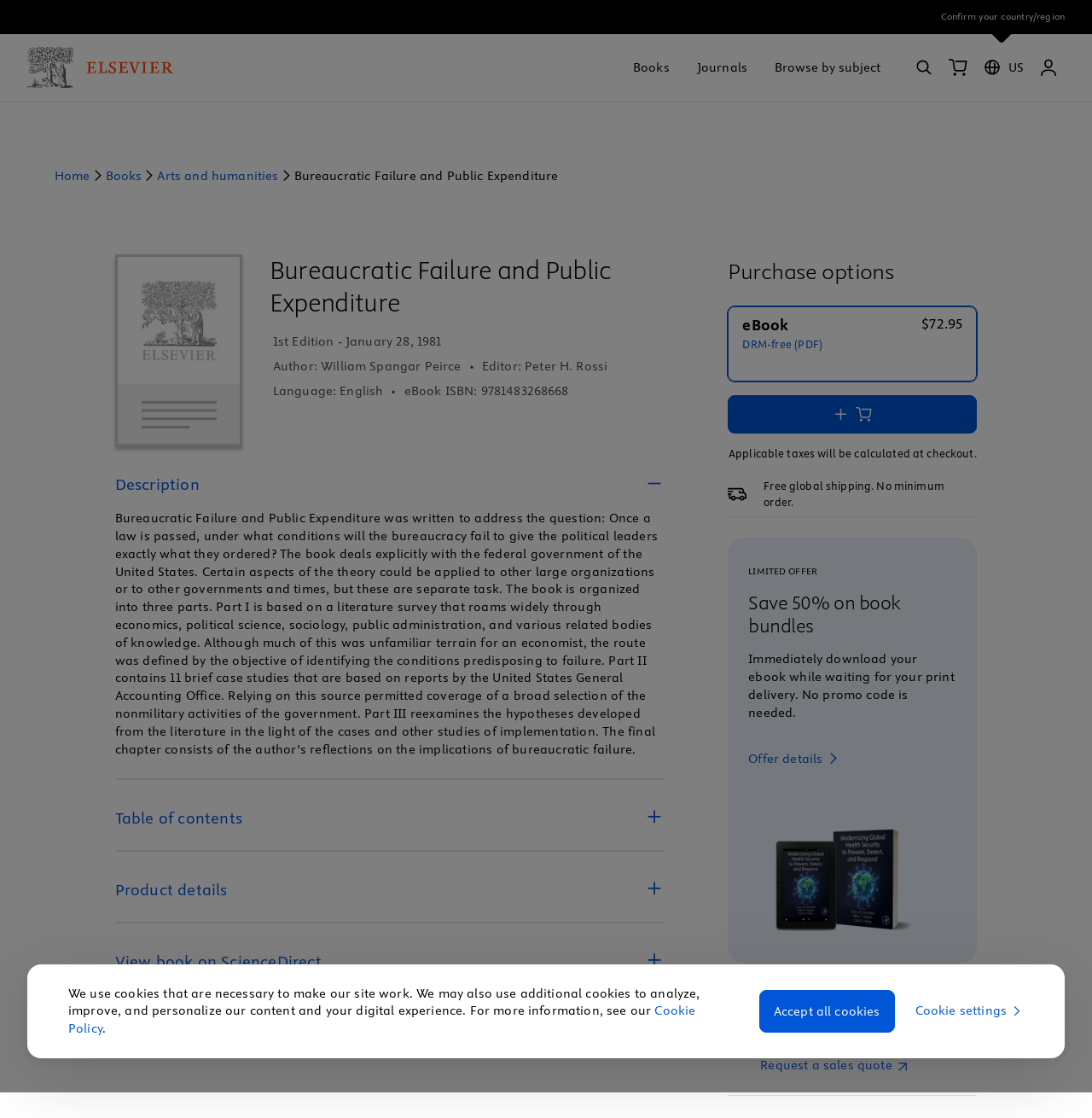Please identify the bounding box coordinates of the clickable area that will fulfill the following instruction: "Contact us". The coordinates should be in the format of four float numbers between 0 and 1, i.e., [left, top, right, bottom].

None